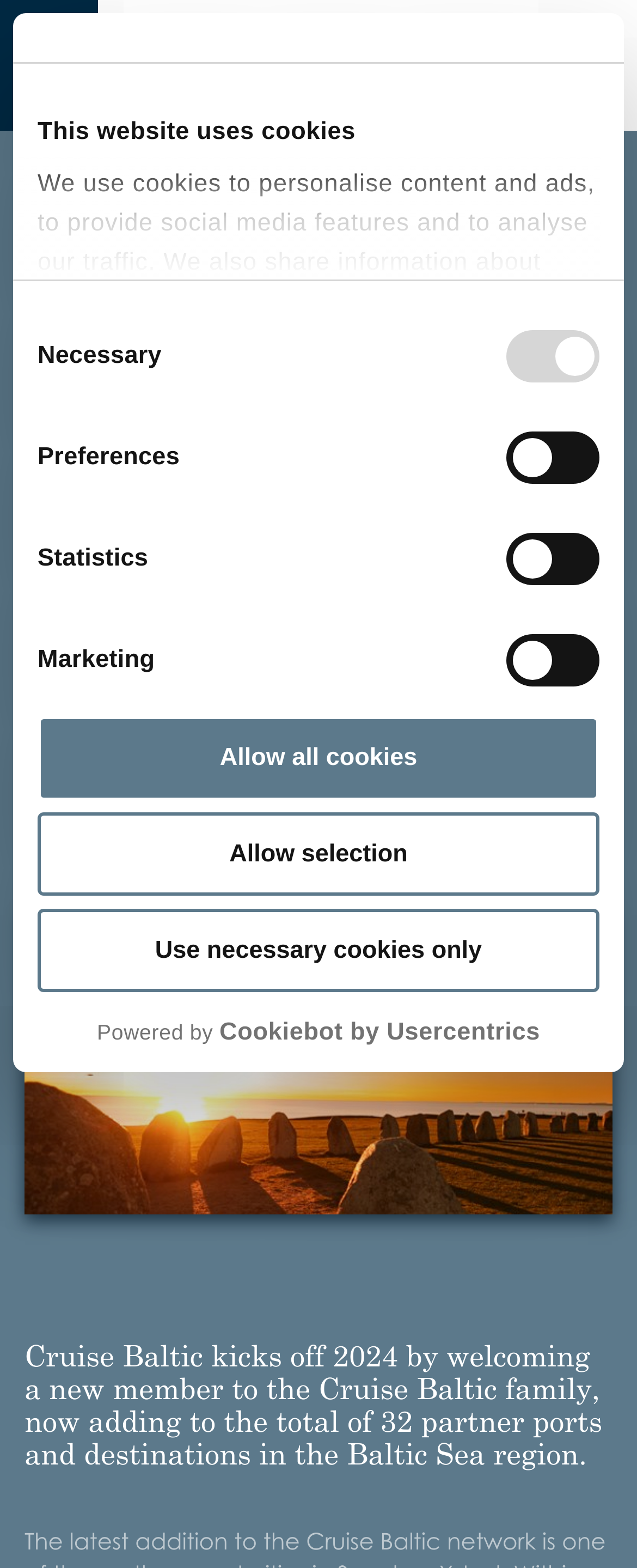Please identify the bounding box coordinates of the element I need to click to follow this instruction: "Go to DESTINATIONS".

[0.776, 0.035, 0.956, 0.048]